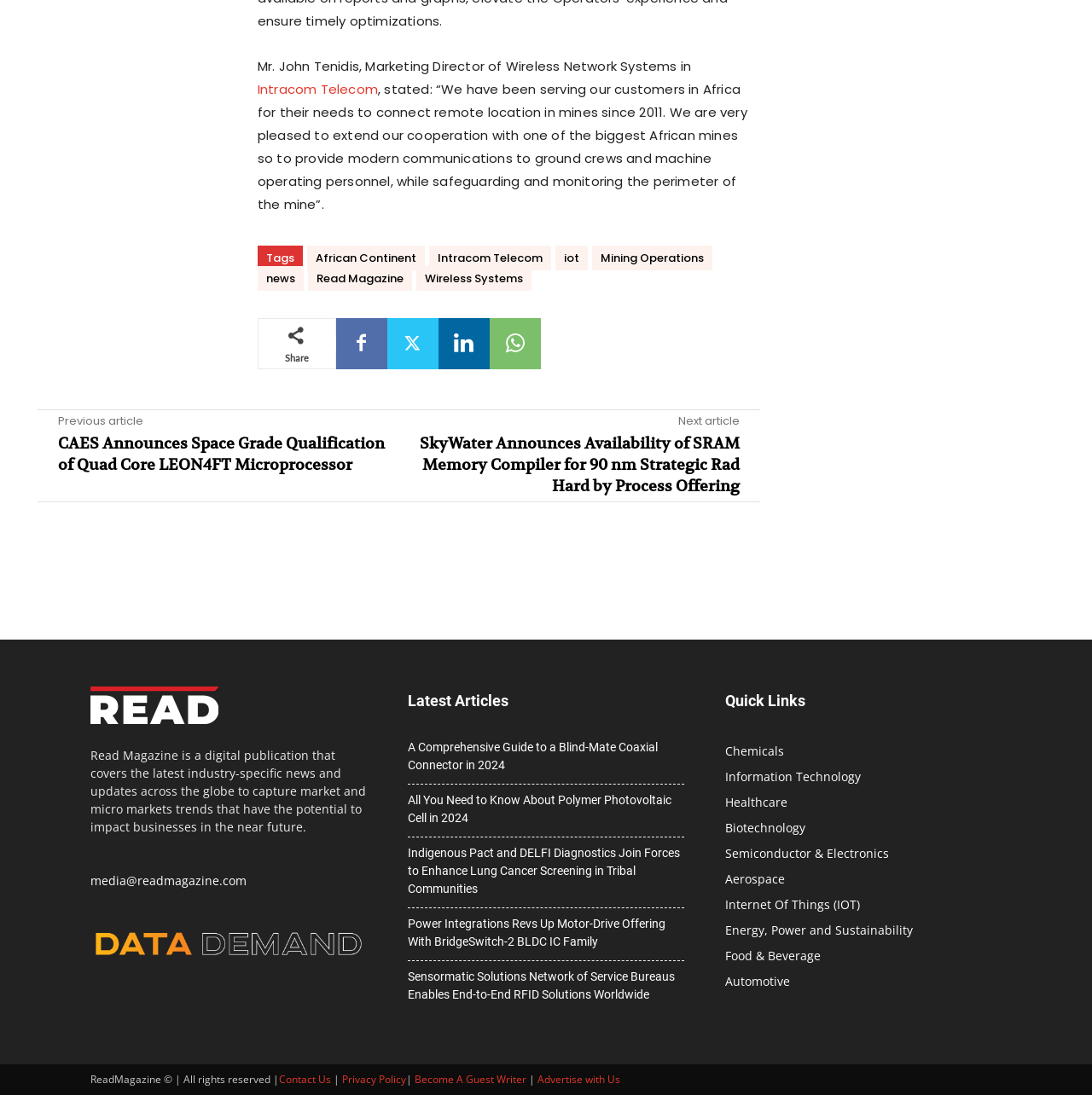Indicate the bounding box coordinates of the element that must be clicked to execute the instruction: "Share this article on social media". The coordinates should be given as four float numbers between 0 and 1, i.e., [left, top, right, bottom].

[0.308, 0.29, 0.355, 0.337]